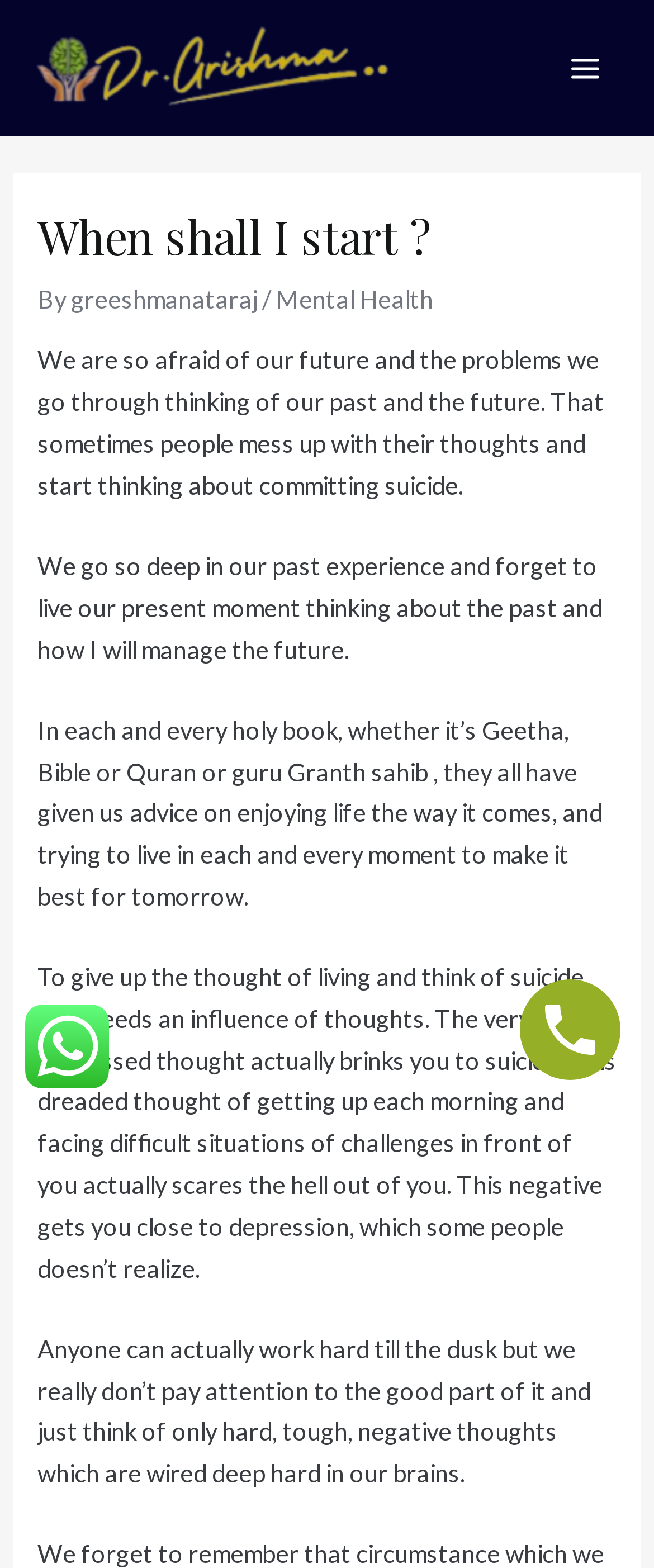How many paragraphs are there in the article?
Identify the answer in the screenshot and reply with a single word or phrase.

5